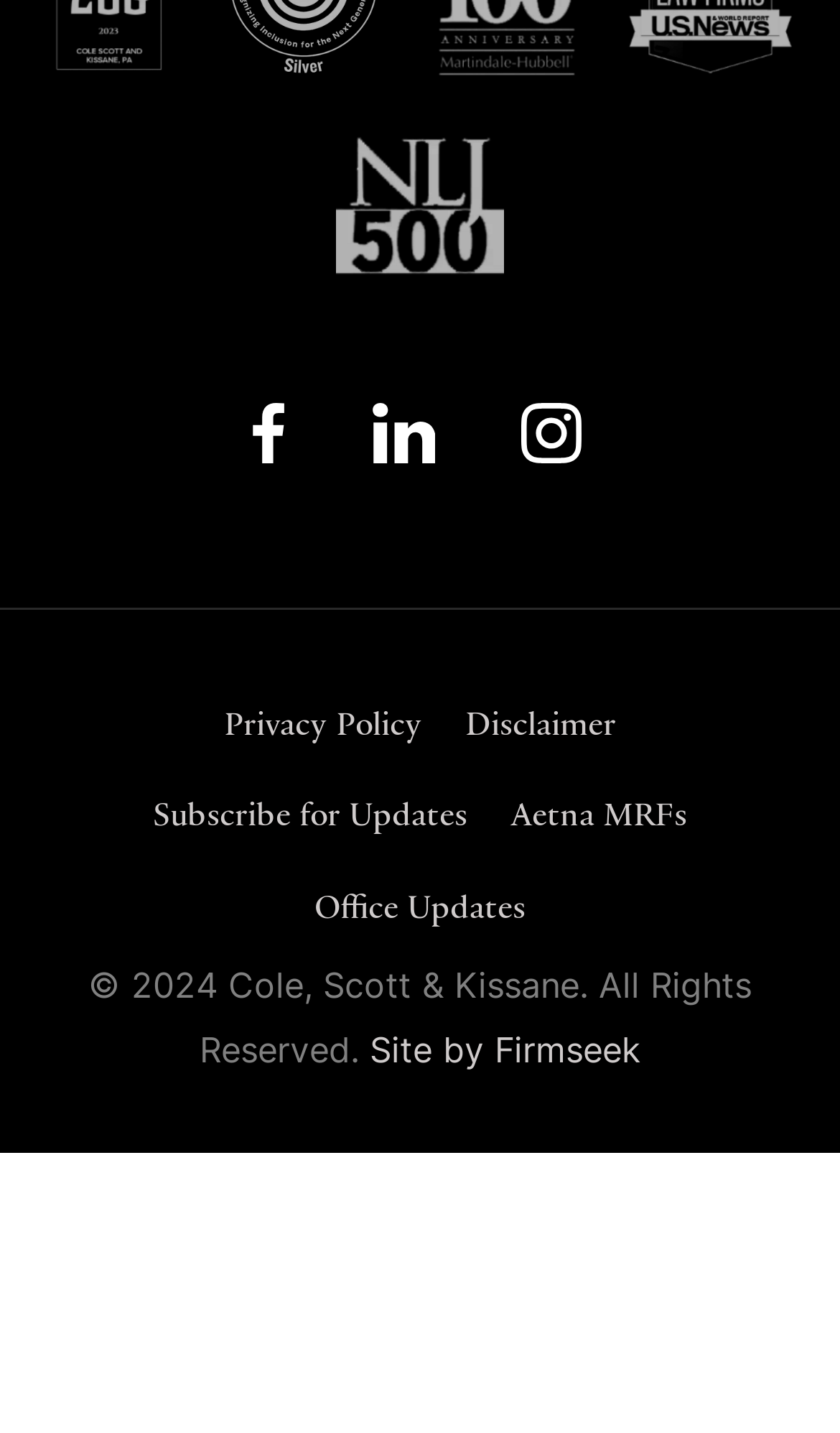Locate the bounding box coordinates of the element that should be clicked to fulfill the instruction: "Subscribe for updates".

[0.182, 0.554, 0.557, 0.582]